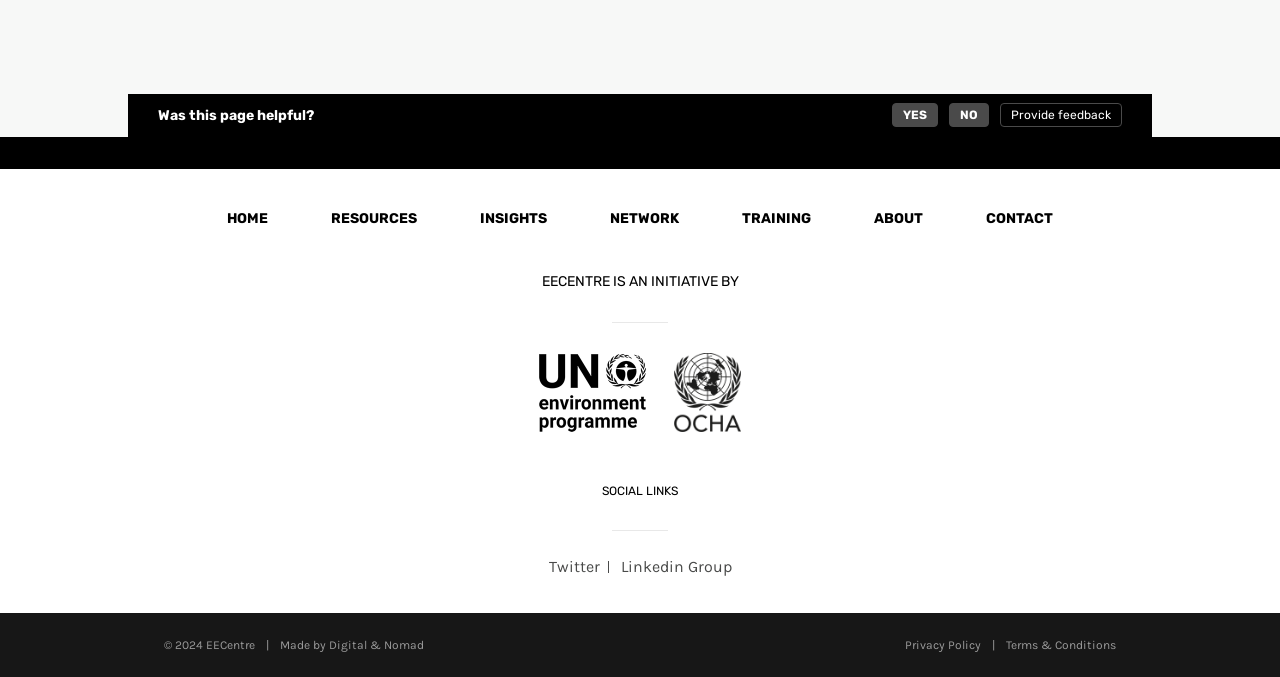Please provide a detailed answer to the question below based on the screenshot: 
How many feedback options are available?

I counted the number of feedback options, which are 'Let us know this page was helpful', 'Let us know this page was not helpful', and 'Provide Feedback'.